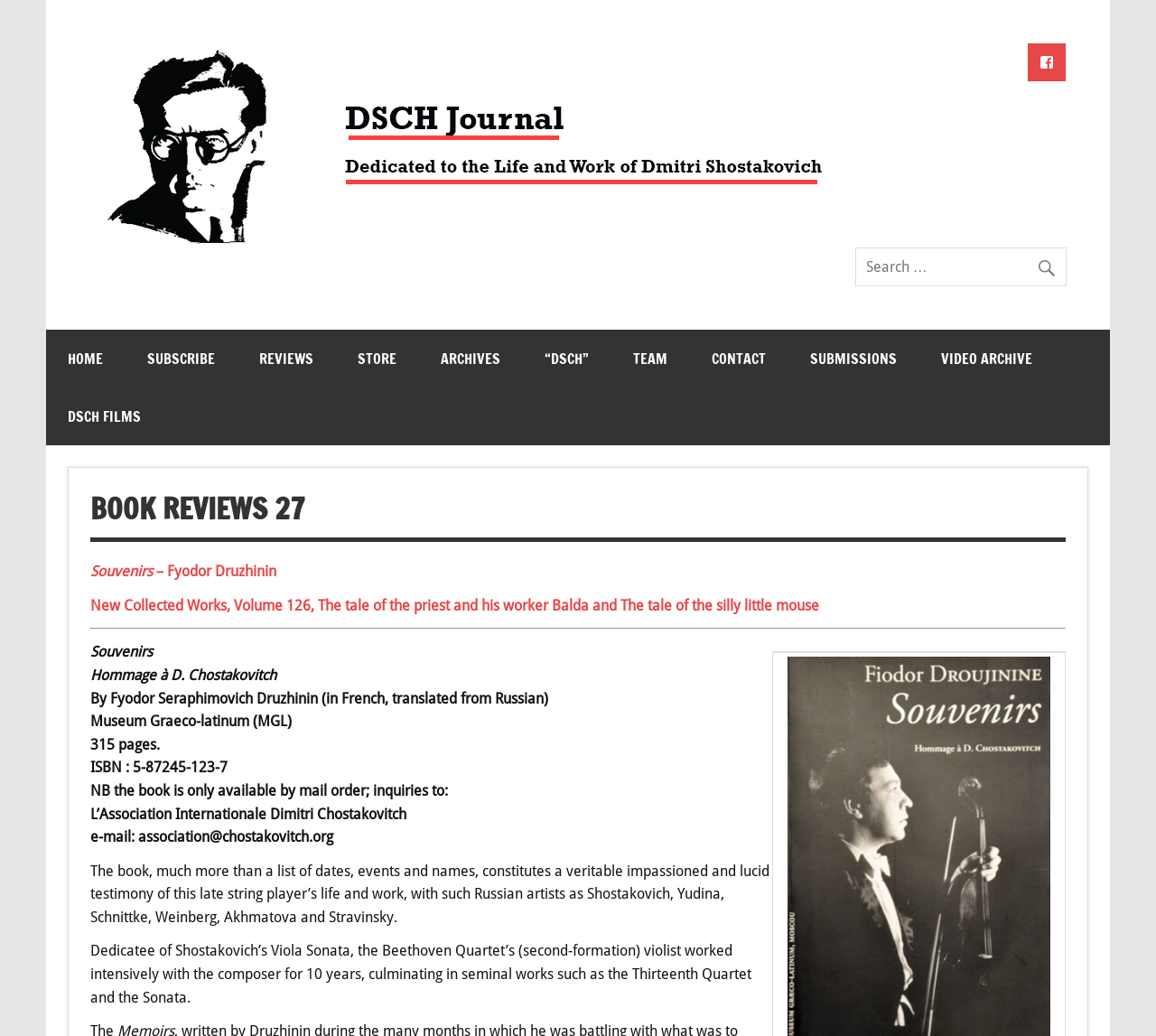Pinpoint the bounding box coordinates of the area that must be clicked to complete this instruction: "Click on the Archero MOD link".

None